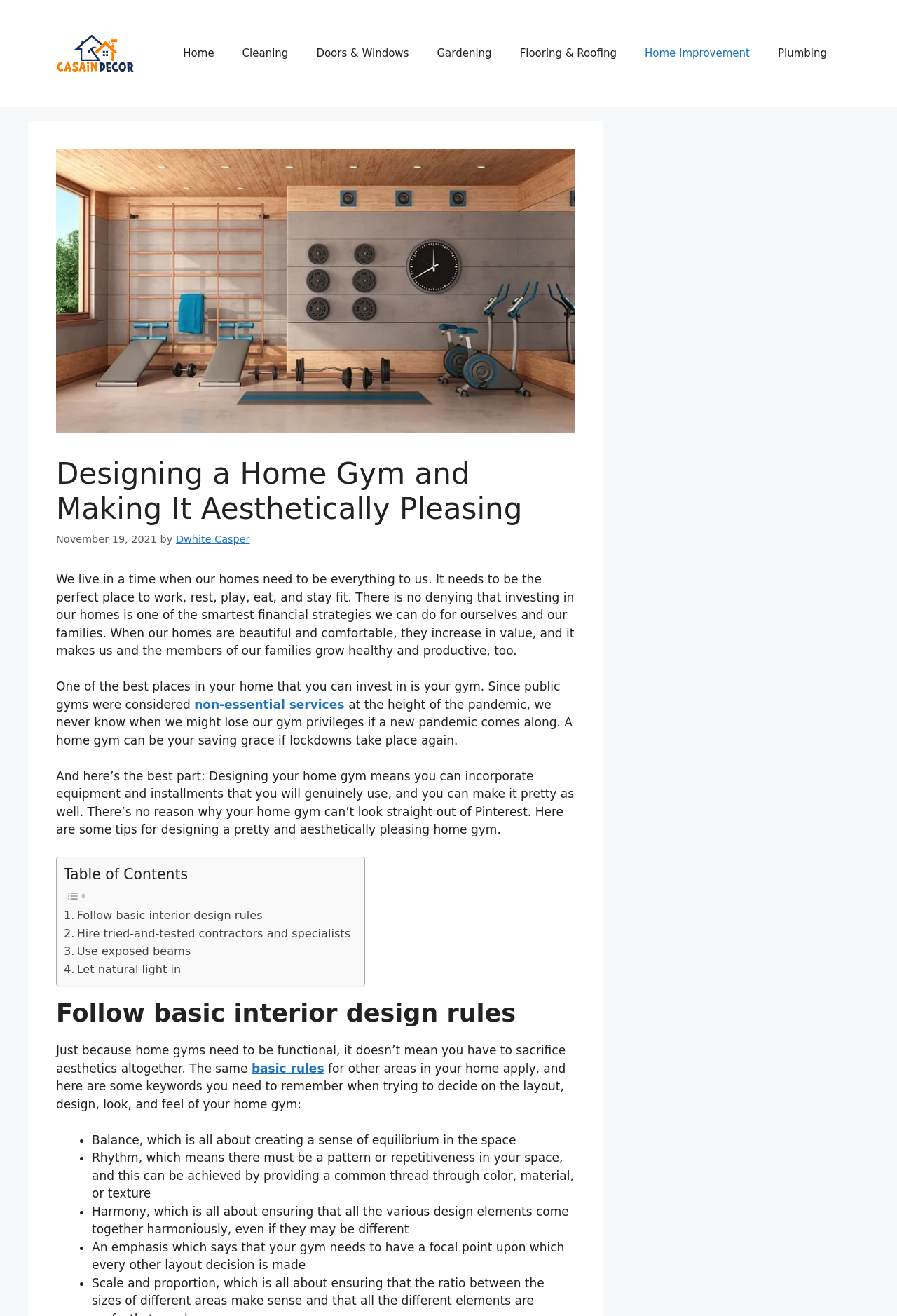Highlight the bounding box of the UI element that corresponds to this description: "Doors & Windows".

[0.337, 0.025, 0.471, 0.056]